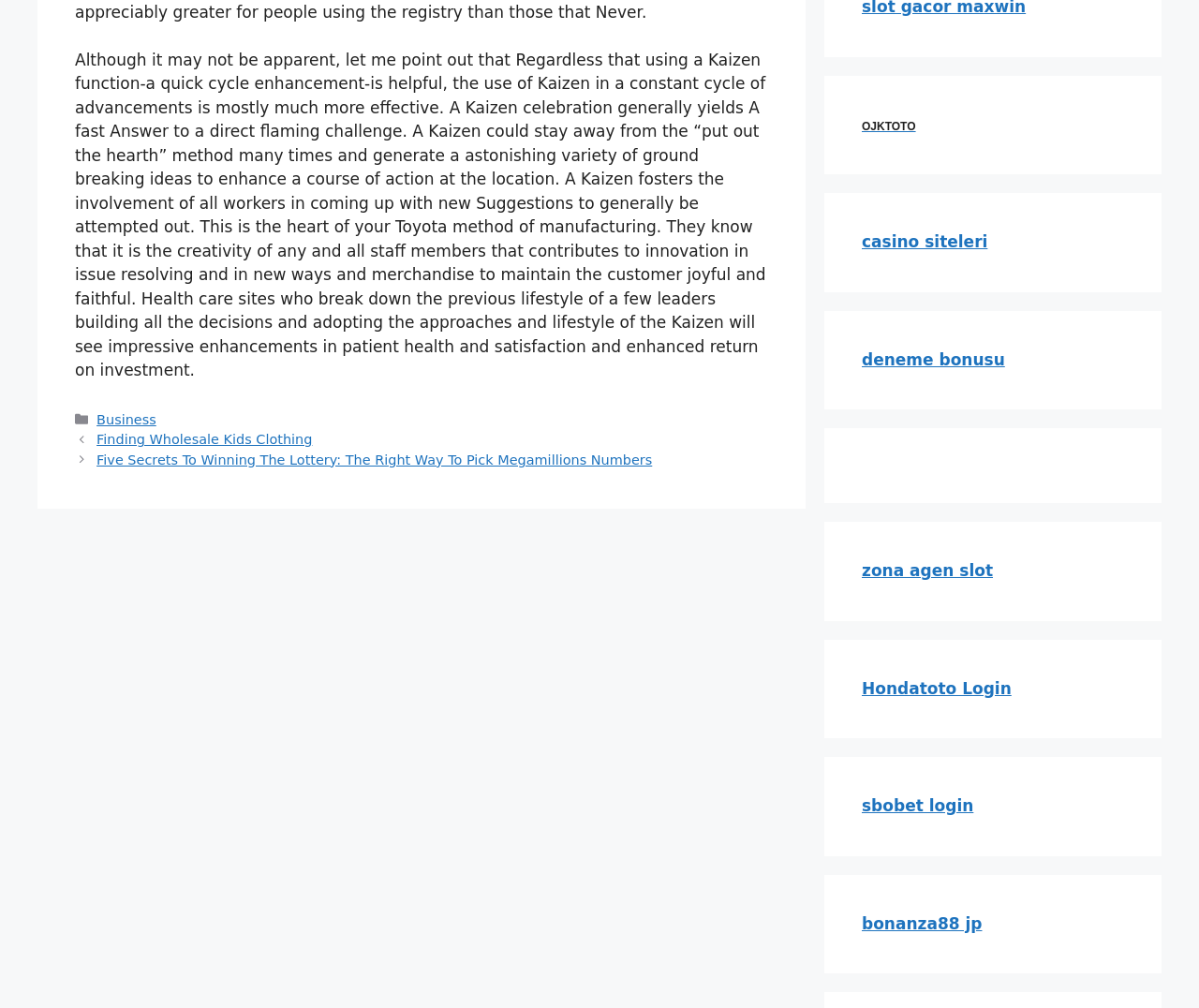Identify the bounding box coordinates of the clickable region necessary to fulfill the following instruction: "Go to About page". The bounding box coordinates should be four float numbers between 0 and 1, i.e., [left, top, right, bottom].

None